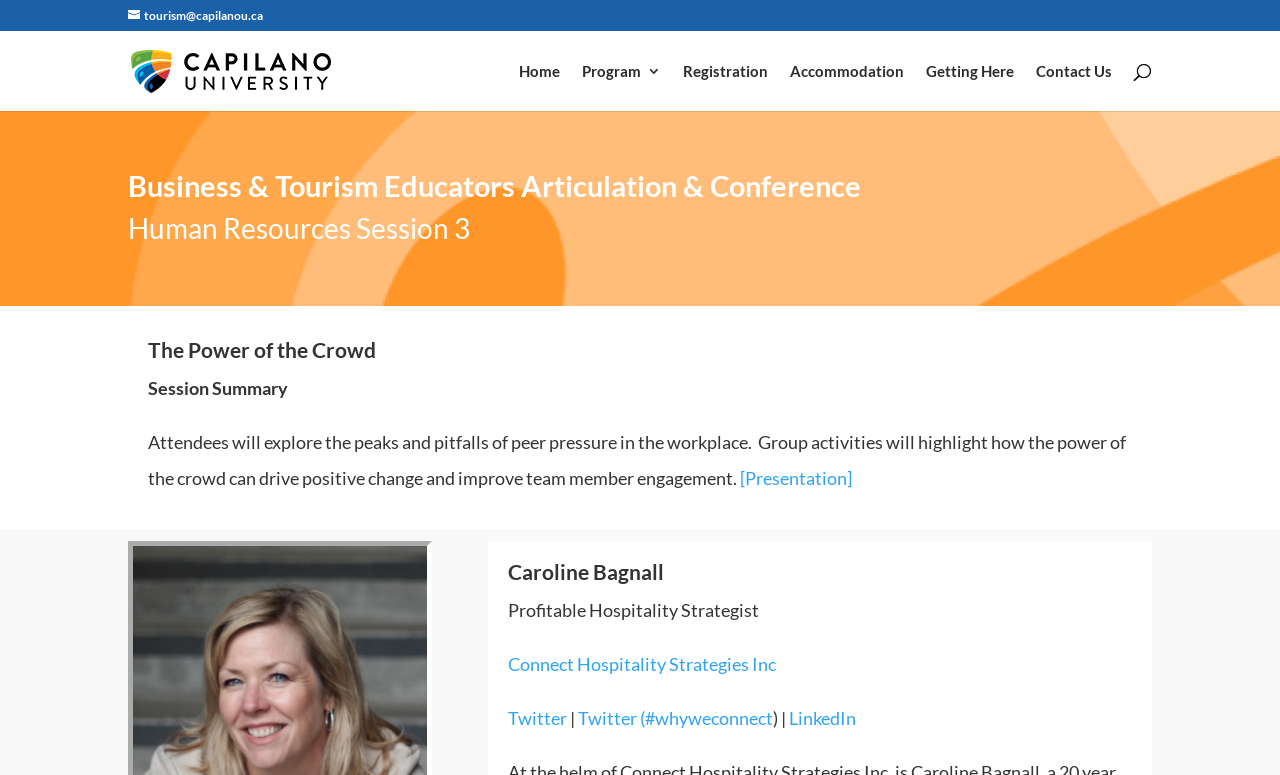Can you locate the main headline on this webpage and provide its text content?

Business & Tourism Educators Articulation & Conference